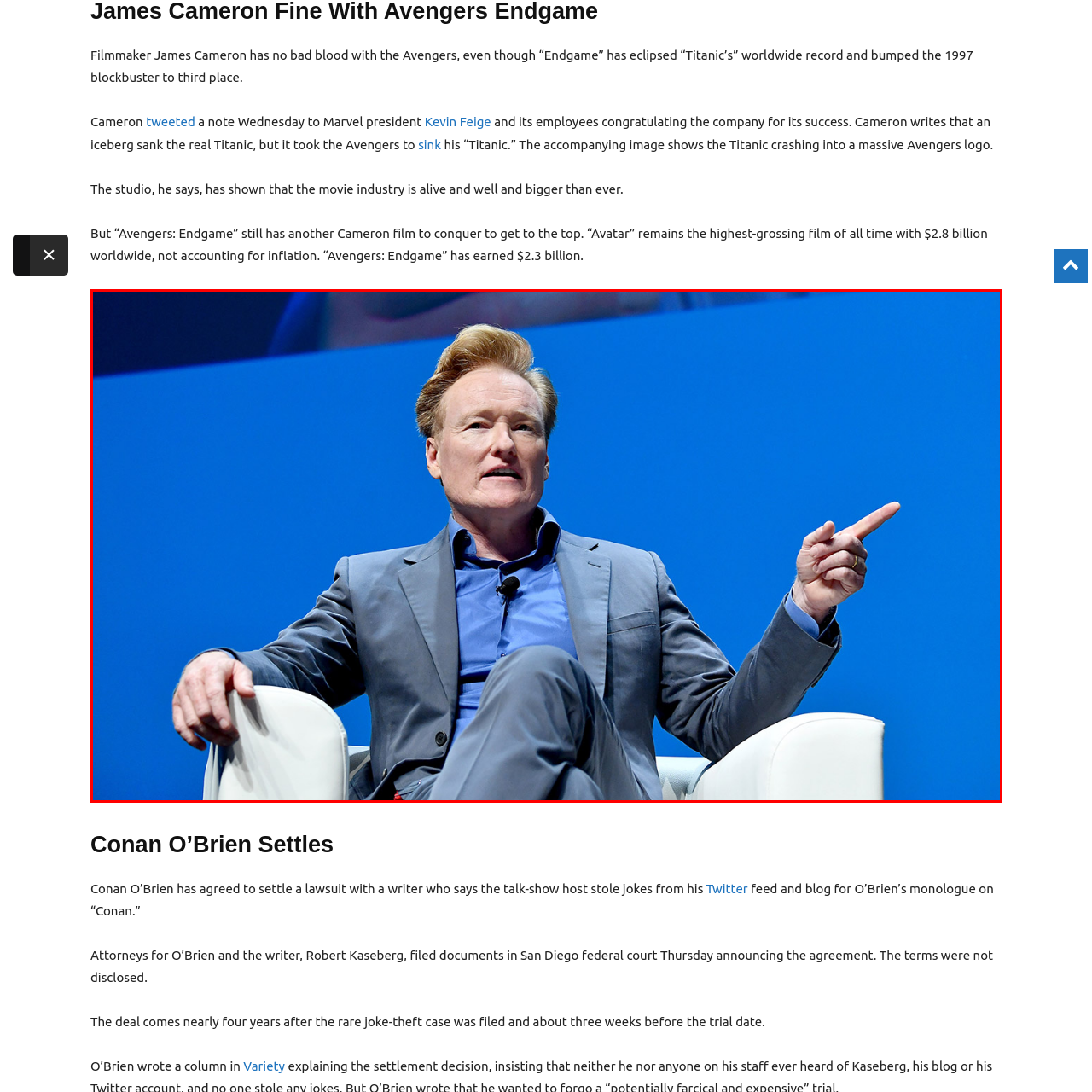Inspect the area within the red bounding box and elaborate on the following question with a detailed answer using the image as your reference: What is the color of the background?

The caption explicitly states that the background of the image is a vibrant blue, which provides a dynamic contrast to Conan O'Brien's formal attire.